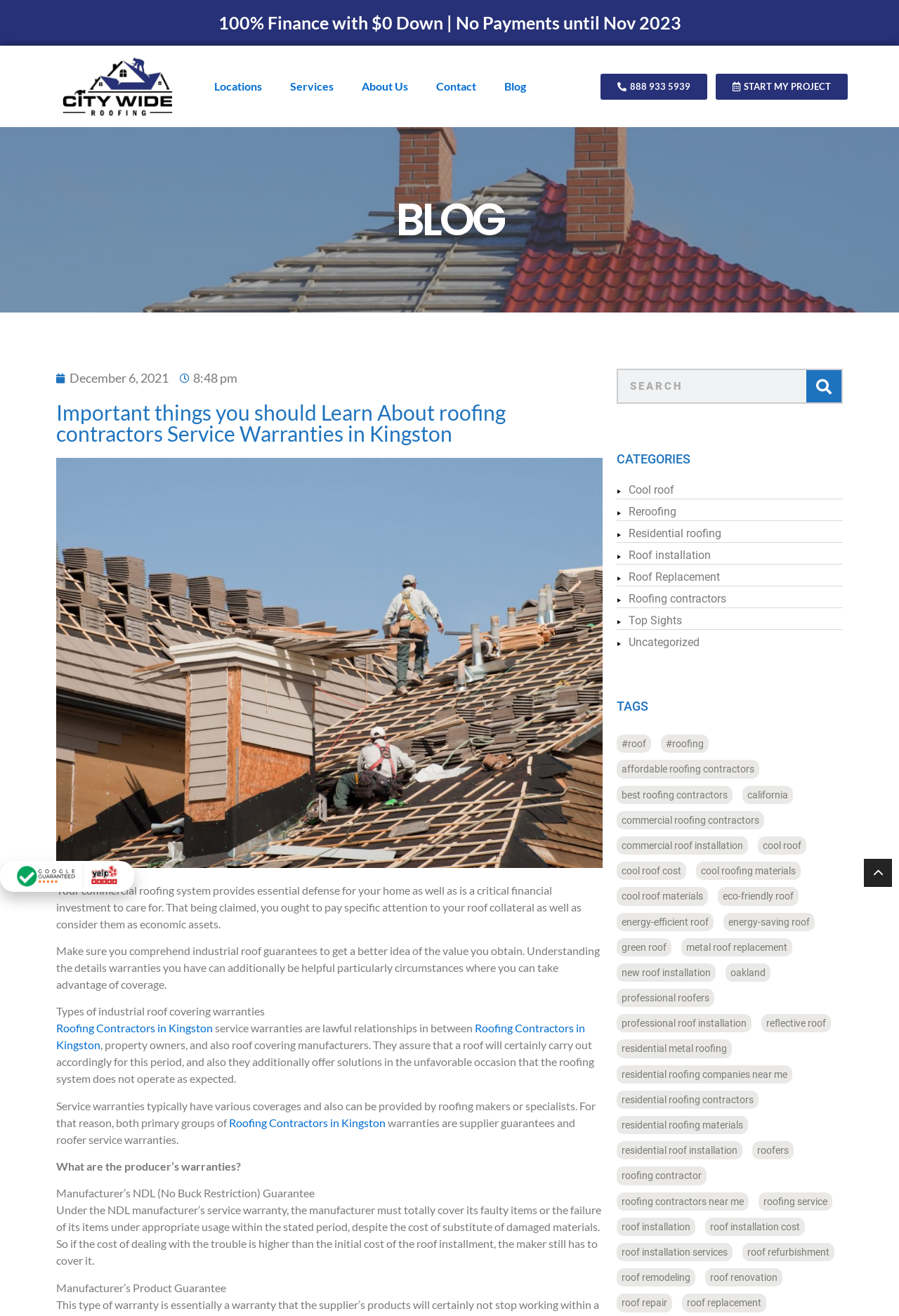Please determine the bounding box coordinates of the clickable area required to carry out the following instruction: "Learn about 'Roofing Contractors in Kingston'". The coordinates must be four float numbers between 0 and 1, represented as [left, top, right, bottom].

[0.062, 0.776, 0.237, 0.786]